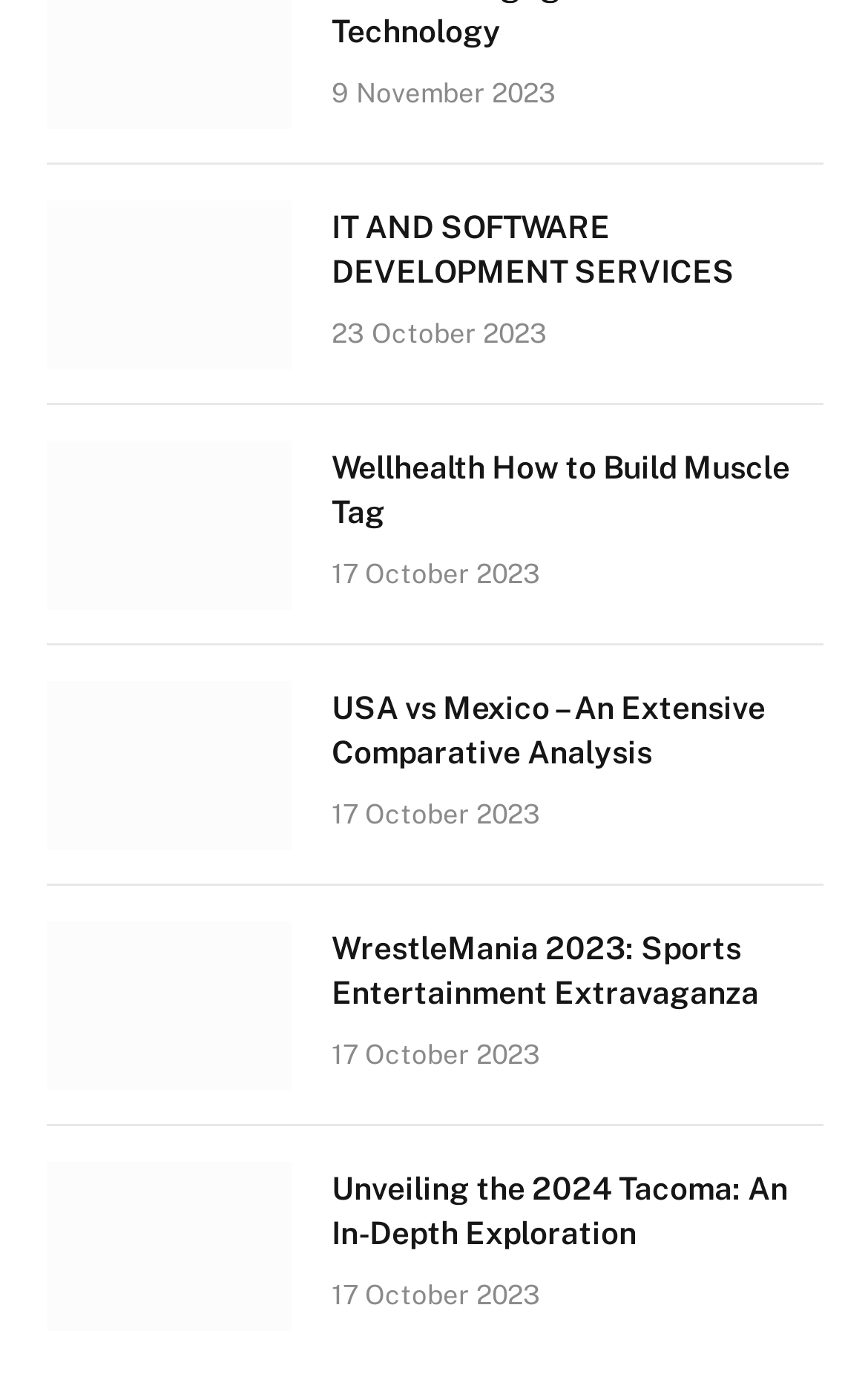Pinpoint the bounding box coordinates of the clickable area needed to execute the instruction: "Explore WrestleMania 2023". The coordinates should be specified as four float numbers between 0 and 1, i.e., [left, top, right, bottom].

[0.054, 0.661, 0.336, 0.782]